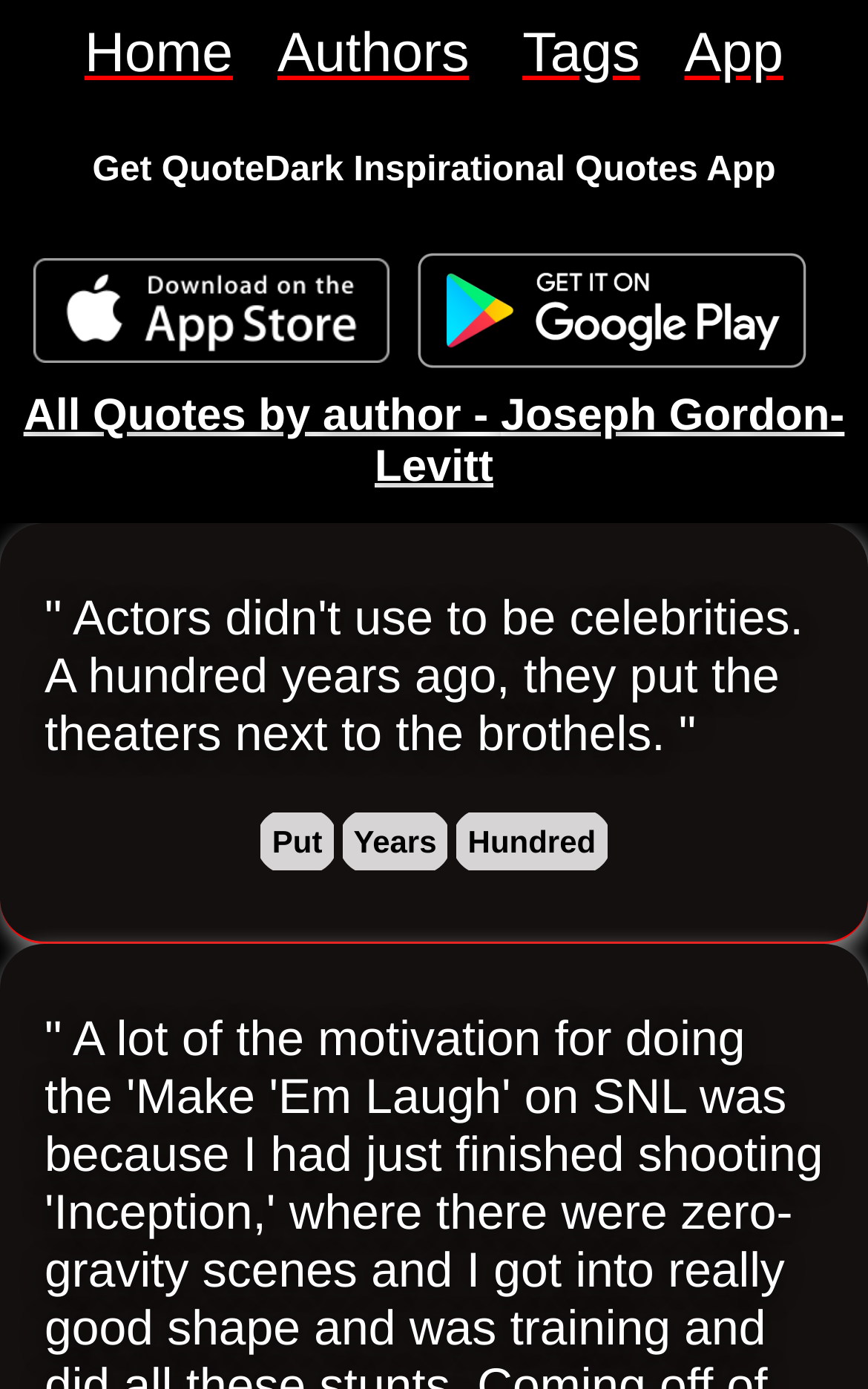Using the provided element description: "Home", identify the bounding box coordinates. The coordinates should be four floats between 0 and 1 in the order [left, top, right, bottom].

None